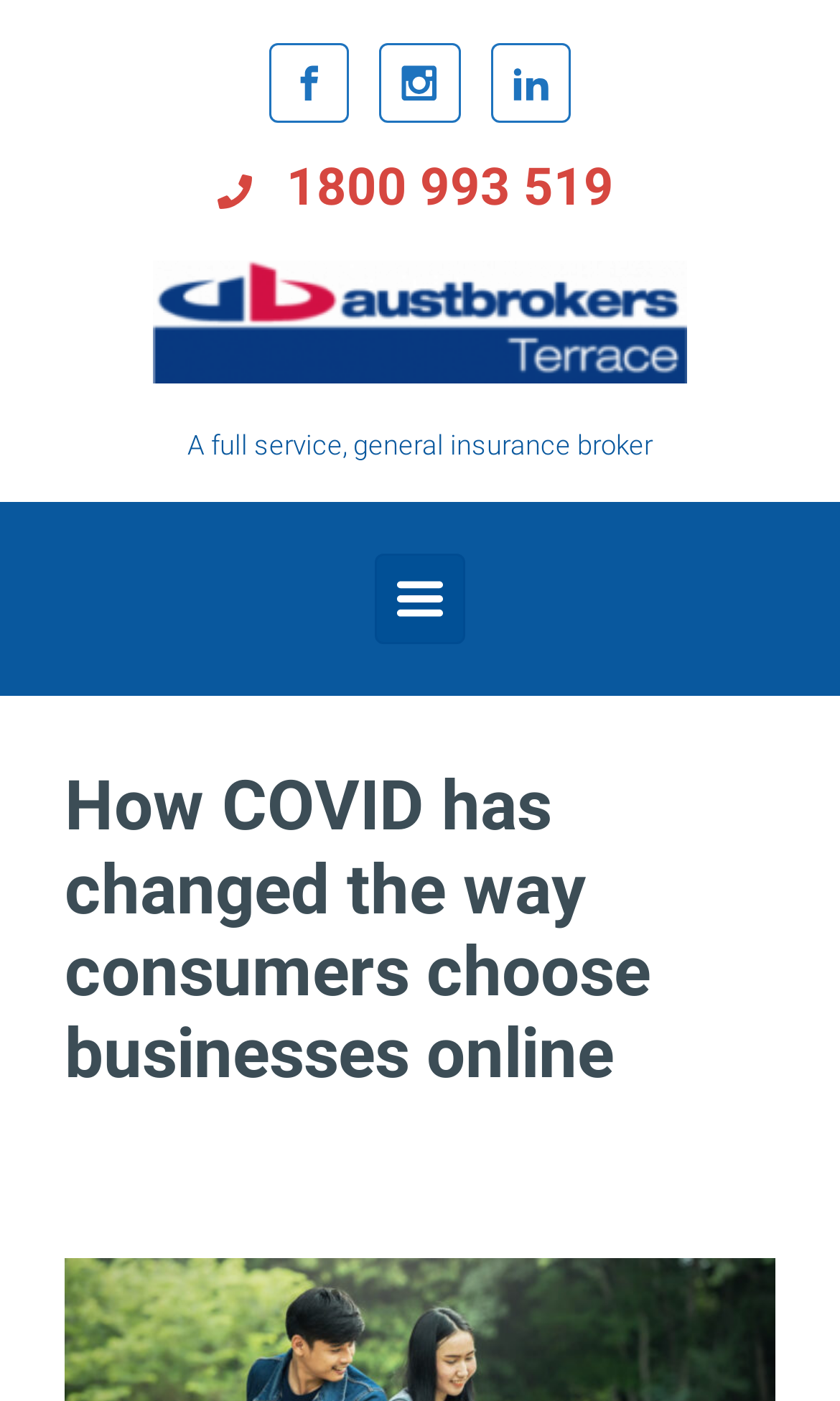Identify the bounding box for the UI element specified in this description: "1800 993 519". The coordinates must be four float numbers between 0 and 1, formatted as [left, top, right, bottom].

[0.3, 0.113, 0.731, 0.156]